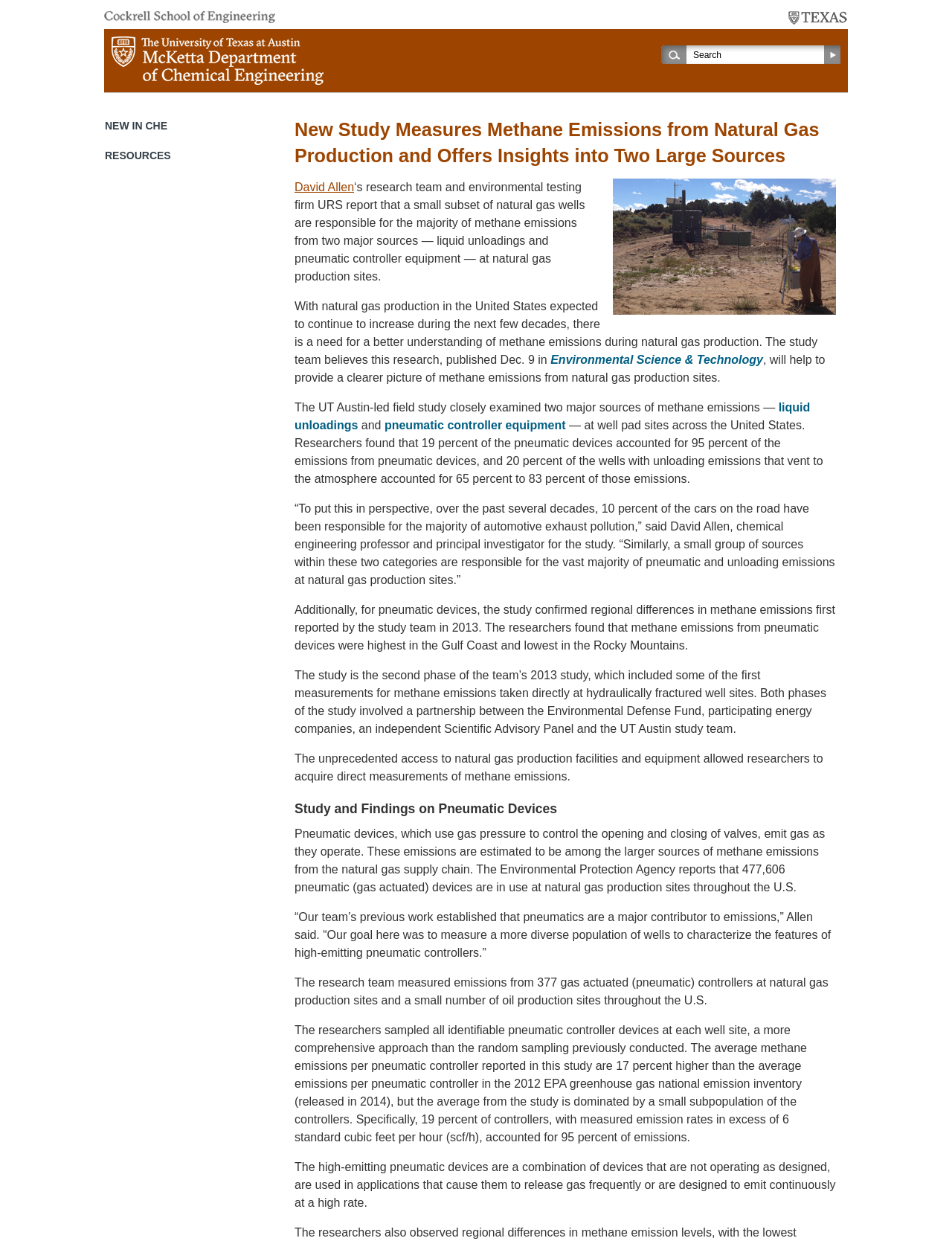Please specify the bounding box coordinates of the clickable region to carry out the following instruction: "Visit the Cockrell School of Engineering website". The coordinates should be four float numbers between 0 and 1, in the format [left, top, right, bottom].

[0.109, 0.009, 0.289, 0.022]